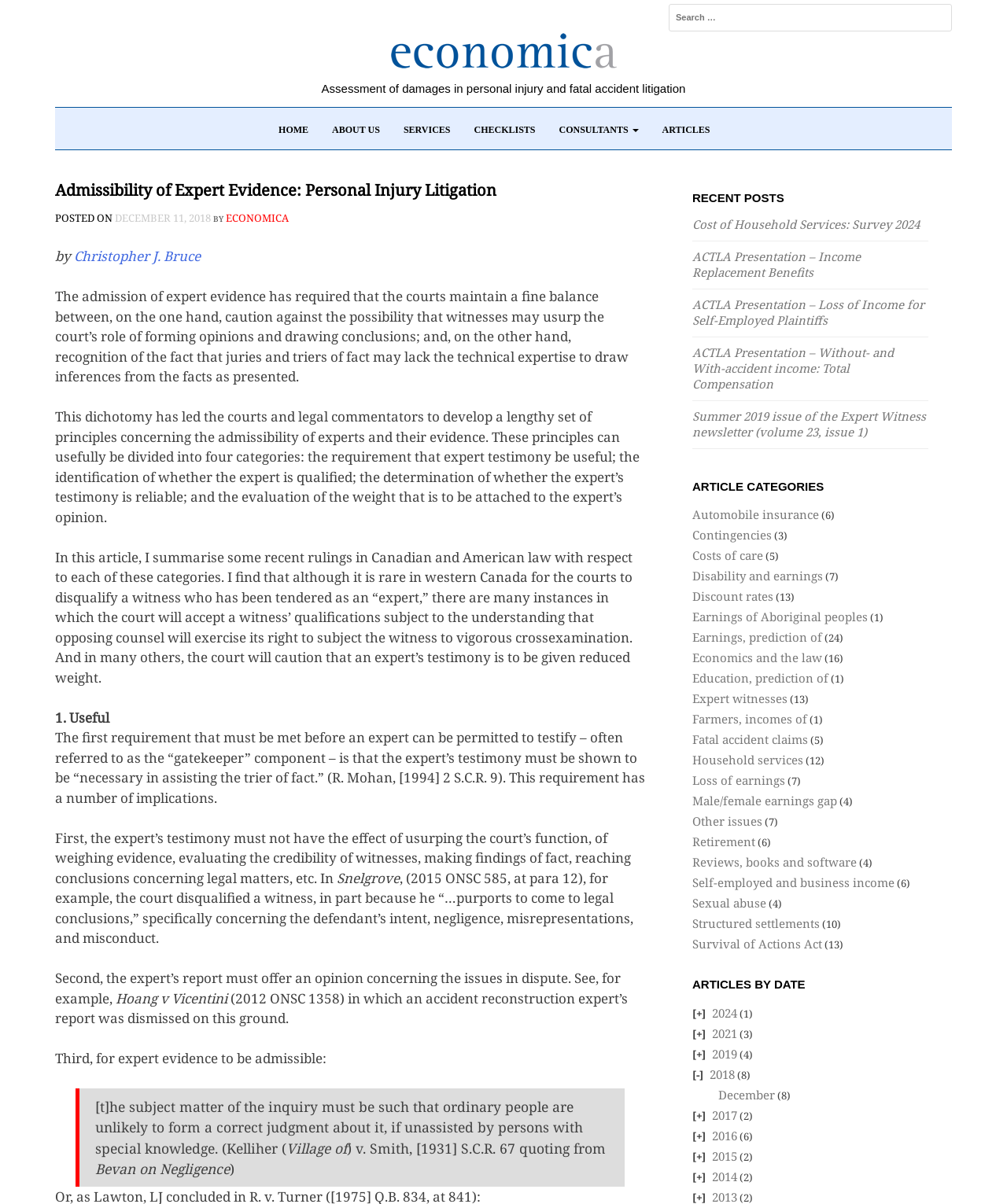Identify the bounding box coordinates of the region that needs to be clicked to carry out this instruction: "Read the article about Admissibility of Expert Evidence". Provide these coordinates as four float numbers ranging from 0 to 1, i.e., [left, top, right, bottom].

[0.055, 0.151, 0.641, 0.165]